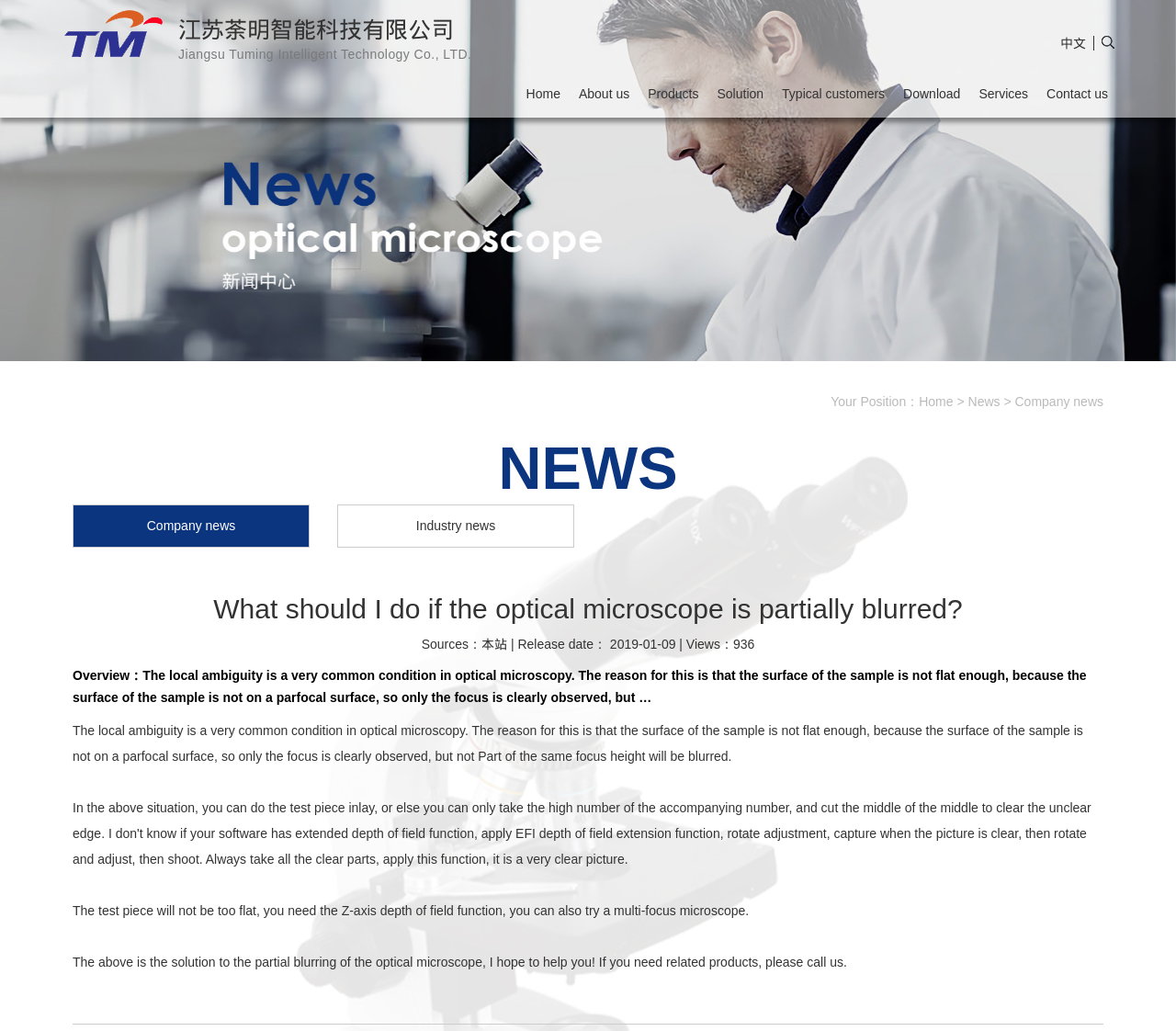Provide the bounding box coordinates for the area that should be clicked to complete the instruction: "Click the 'Company news' link".

[0.863, 0.383, 0.938, 0.397]